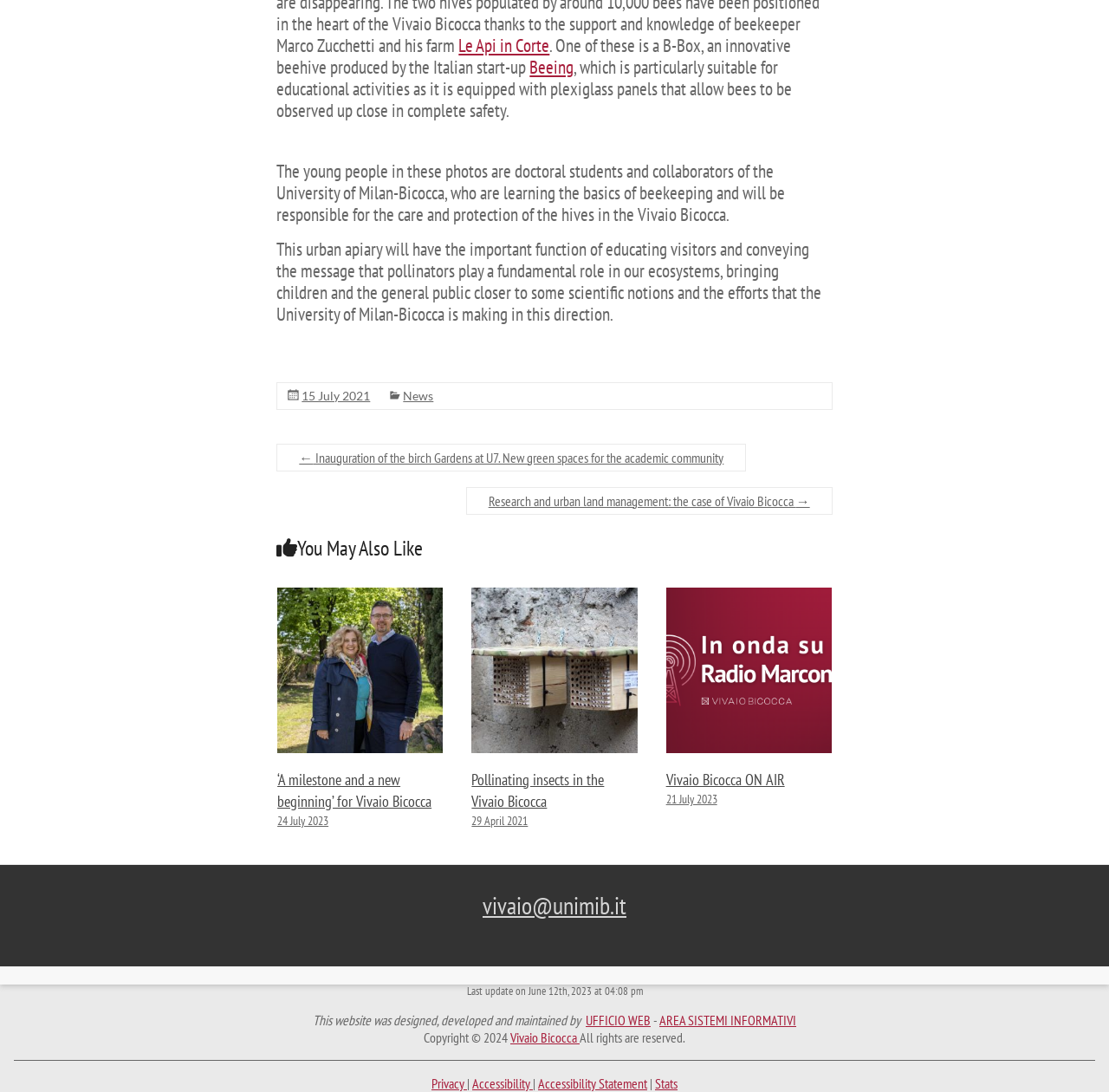Please determine the bounding box coordinates of the area that needs to be clicked to complete this task: 'Visit the page about 'Pollinating insects in the Vivaio Bicocca''. The coordinates must be four float numbers between 0 and 1, formatted as [left, top, right, bottom].

[0.425, 0.705, 0.545, 0.743]